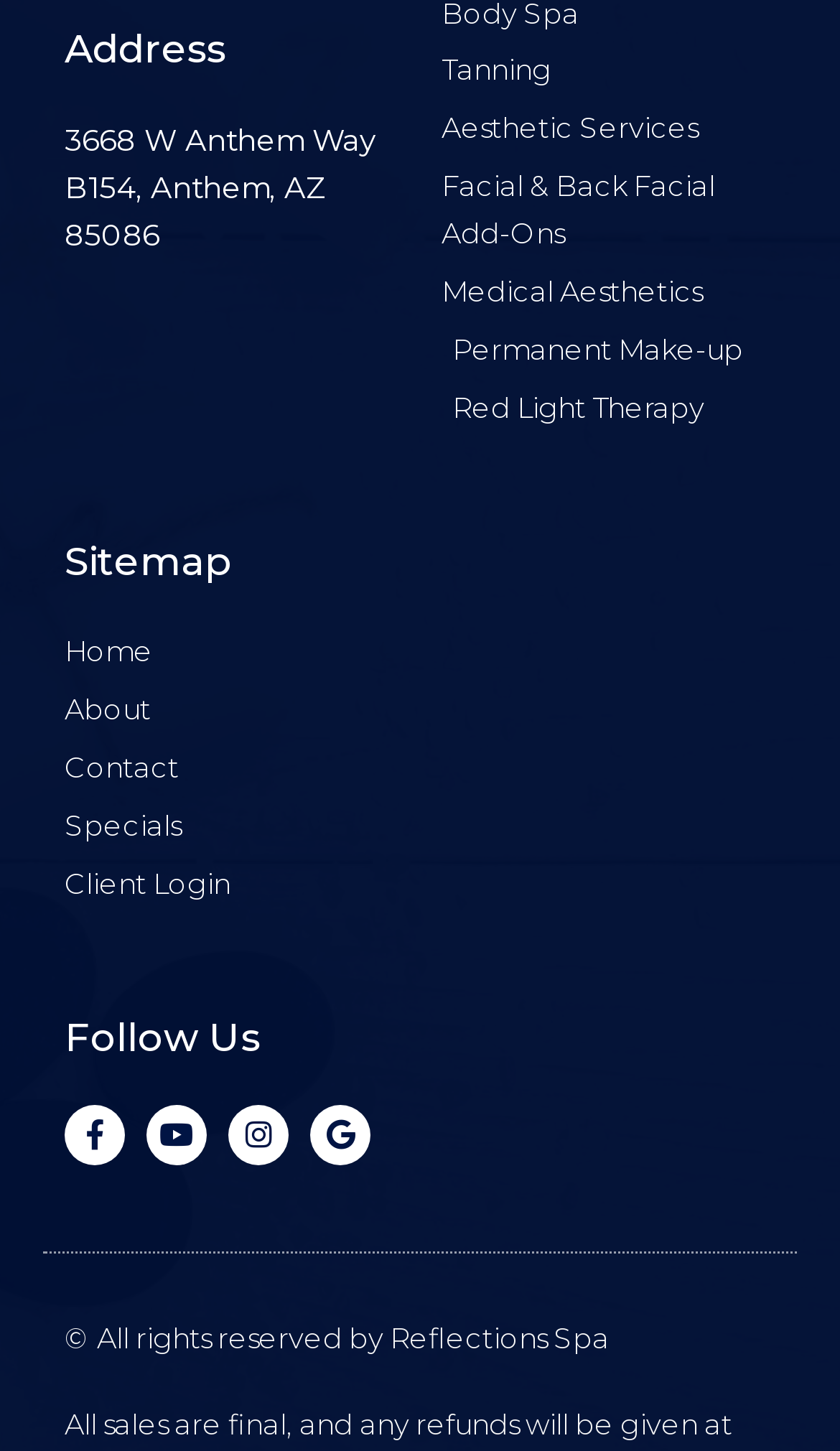Determine the bounding box coordinates for the UI element described. Format the coordinates as (top-left x, top-left y, bottom-right x, bottom-right y) and ensure all values are between 0 and 1. Element description: Medical Aesthetics

[0.526, 0.186, 0.923, 0.218]